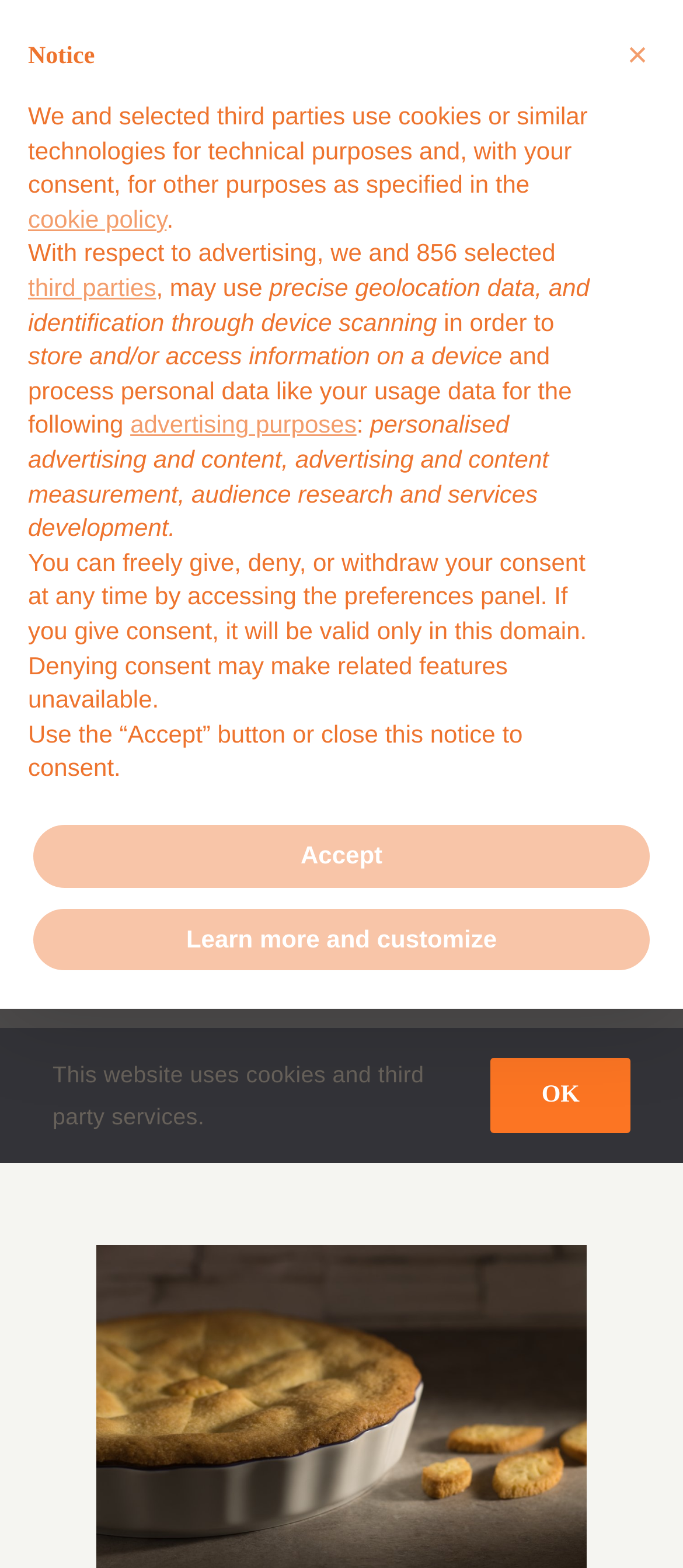How many buttons are available in the notice dialog?
Kindly give a detailed and elaborate answer to the question.

I counted the number of buttons in the notice dialog by looking at the button elements with texts '×', 'Learn more and customize', and 'Accept', which are located within the alert dialog region.